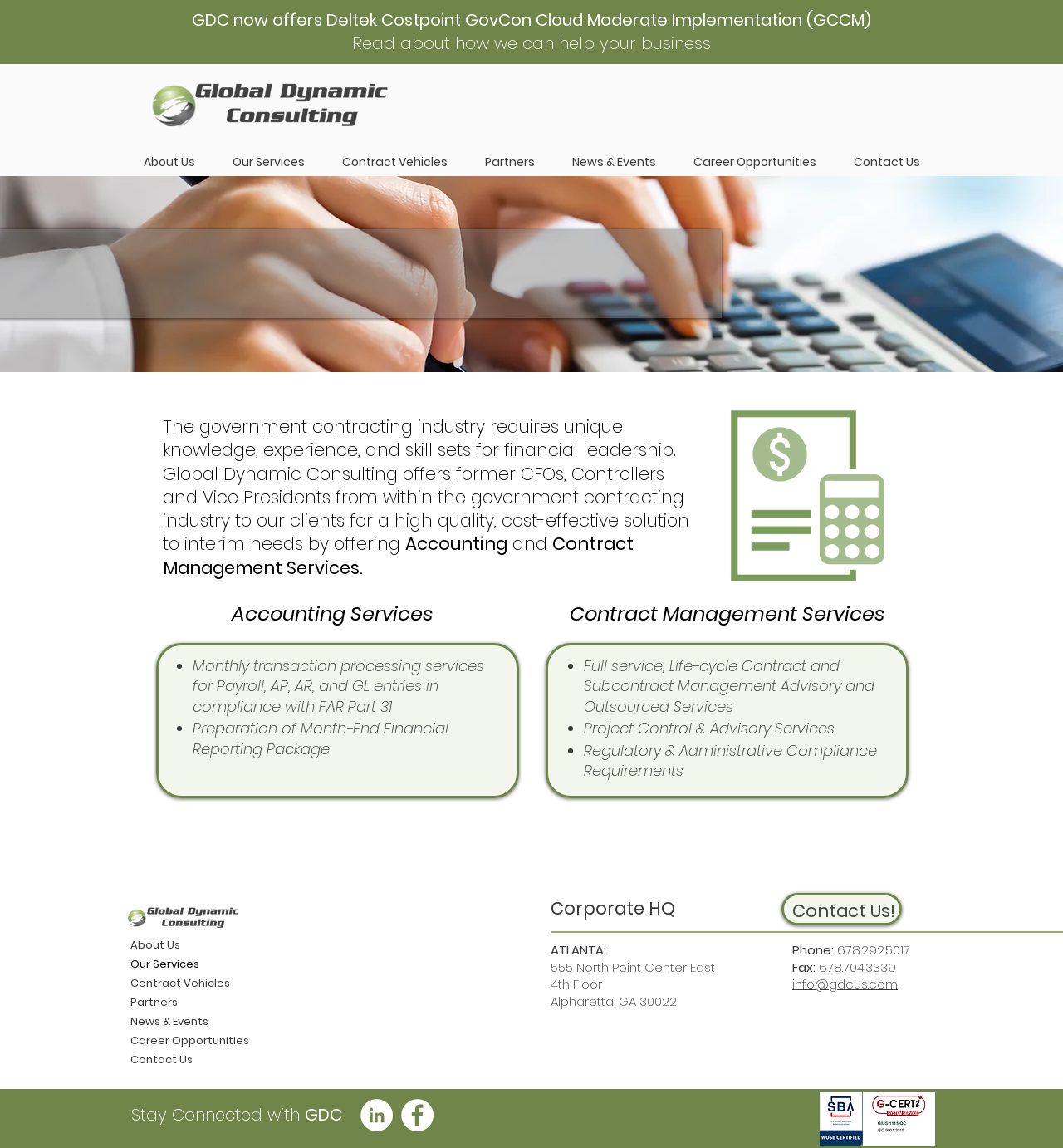Explain the webpage in detail.

This webpage is about Managed Services offered by GDC (Global Dynamic Consulting). At the top, there is a heading that reads "GDC now offers Deltek Costpoint GovCon Cloud Moderate Implementation (GCCM) Read about how we can help your business". Below this heading, there are two images of the GDC logo, one in color and one in grey.

To the right of the logos, there is a navigation menu with links to various sections of the website, including "About Us", "Our Services", "Contract Vehicles", "Partners", "News & Events", and "Contact Us".

Below the navigation menu, there is a main section that takes up most of the page. It starts with a large image that spans the entire width of the page. Below the image, there is a heading that reads "Managed Services" and a paragraph of text that explains the services offered by GDC.

The services are divided into two categories: Accounting Services and Contract Management Services. Each category has a list of bullet points that describe the specific services offered. The Accounting Services include monthly transaction processing, preparation of month-end financial reporting packages, and other services. The Contract Management Services include full-service life-cycle contract and subcontract management, project control and advisory services, and regulatory and administrative compliance requirements.

At the bottom of the page, there is a section that provides contact information for the company's corporate headquarters, including the address, phone number, fax number, and email address. There are also links to the company's social media profiles, including LinkedIn and Facebook.

Finally, there are two images at the very bottom of the page, one of which is a logo that reads "WOSB" and the other is the Global Dynamic 9K Logo.